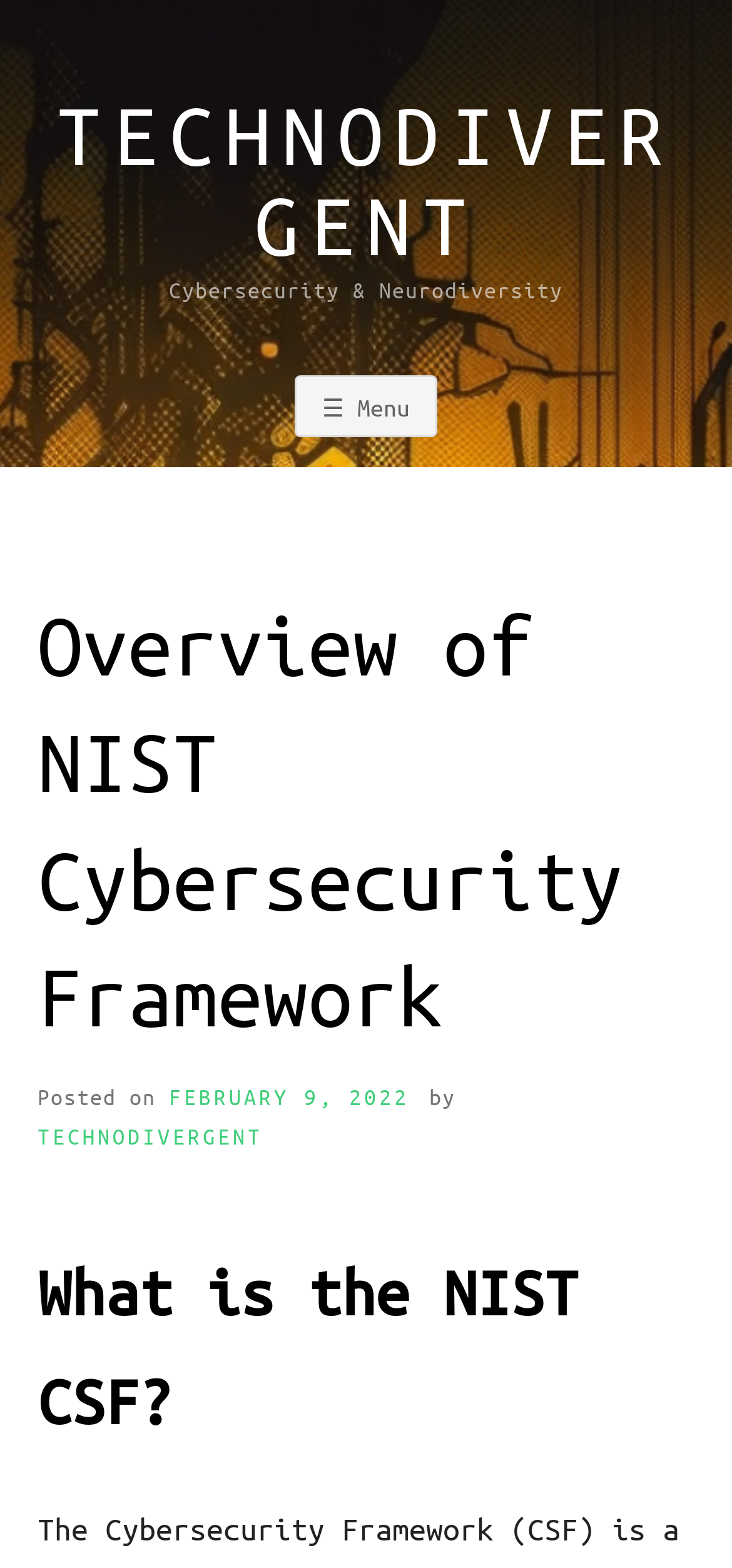Respond with a single word or phrase for the following question: 
What is the topic of the webpage?

NIST Cybersecurity Framework